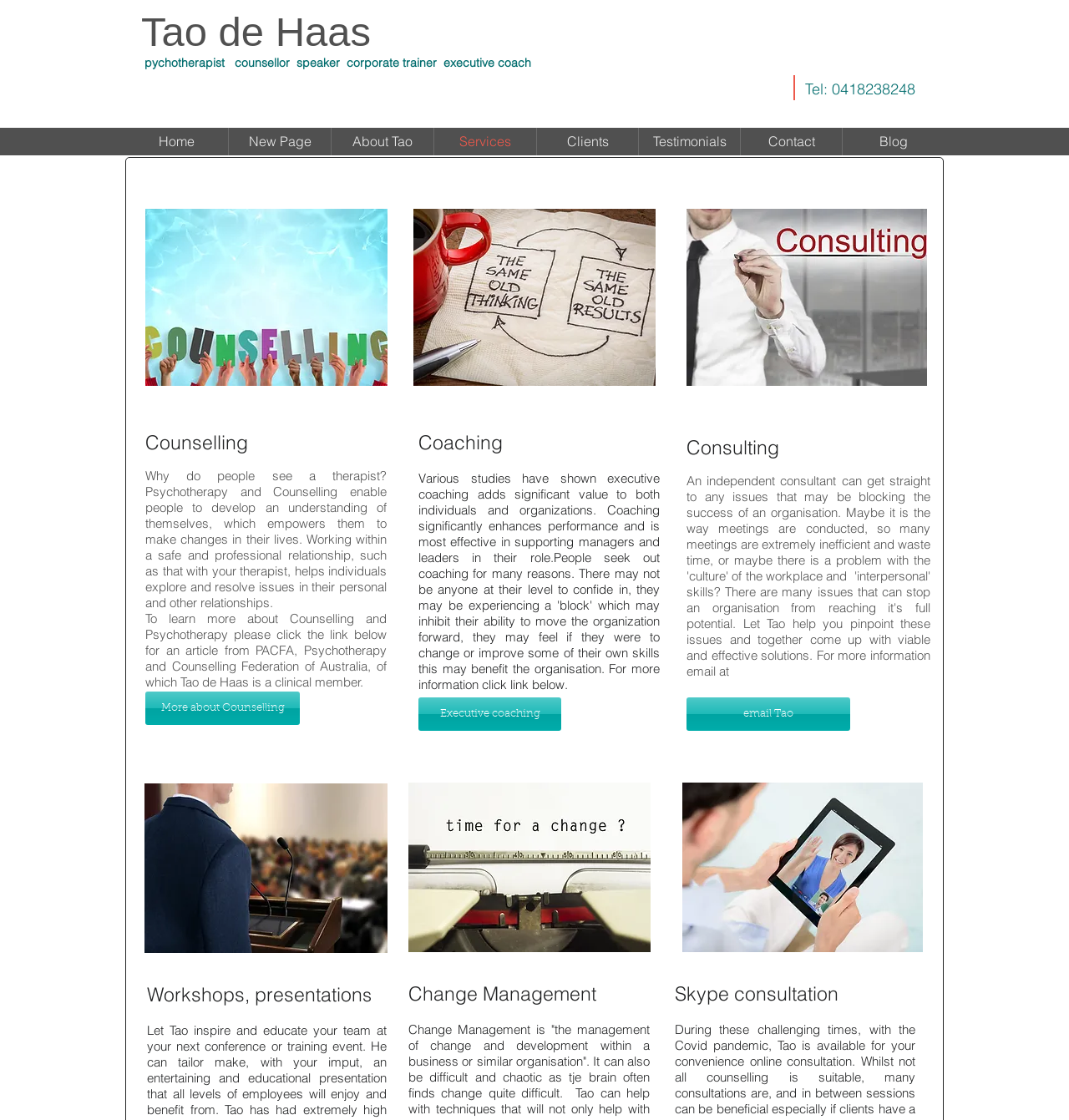Please predict the bounding box coordinates of the element's region where a click is necessary to complete the following instruction: "Search in the search box at the bottom". The coordinates should be represented by four float numbers between 0 and 1, i.e., [left, top, right, bottom].

None